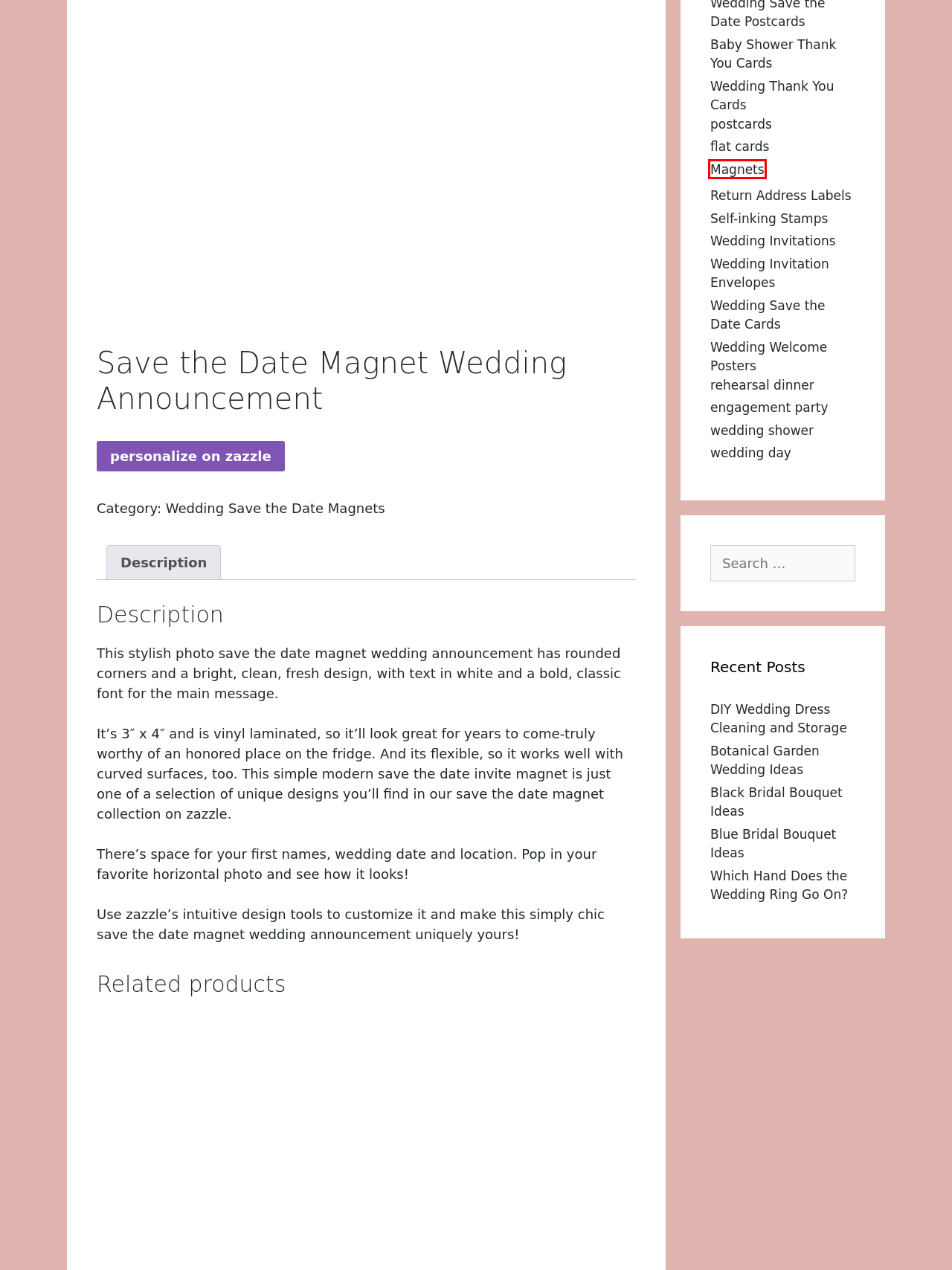View the screenshot of the webpage containing a red bounding box around a UI element. Select the most fitting webpage description for the new page shown after the element in the red bounding box is clicked. Here are the candidates:
A. Which Hand Does the Wedding Ring Go On? - Goat Tree Designs
B. Wedding Thank You Cards Archives - Goat Tree Designs
C. DIY Wedding Dress Cleaning and Storage - Goat Tree Designs
D. Wedding Welcome Posters Archives - Goat Tree Designs
E. Return Address Labels Archives - Goat Tree Designs
F. engagement party Archives - Goat Tree Designs
G. Magnets Archives - Goat Tree Designs
H. Black Bridal Bouquet Ideas - Goat Tree Designs

G